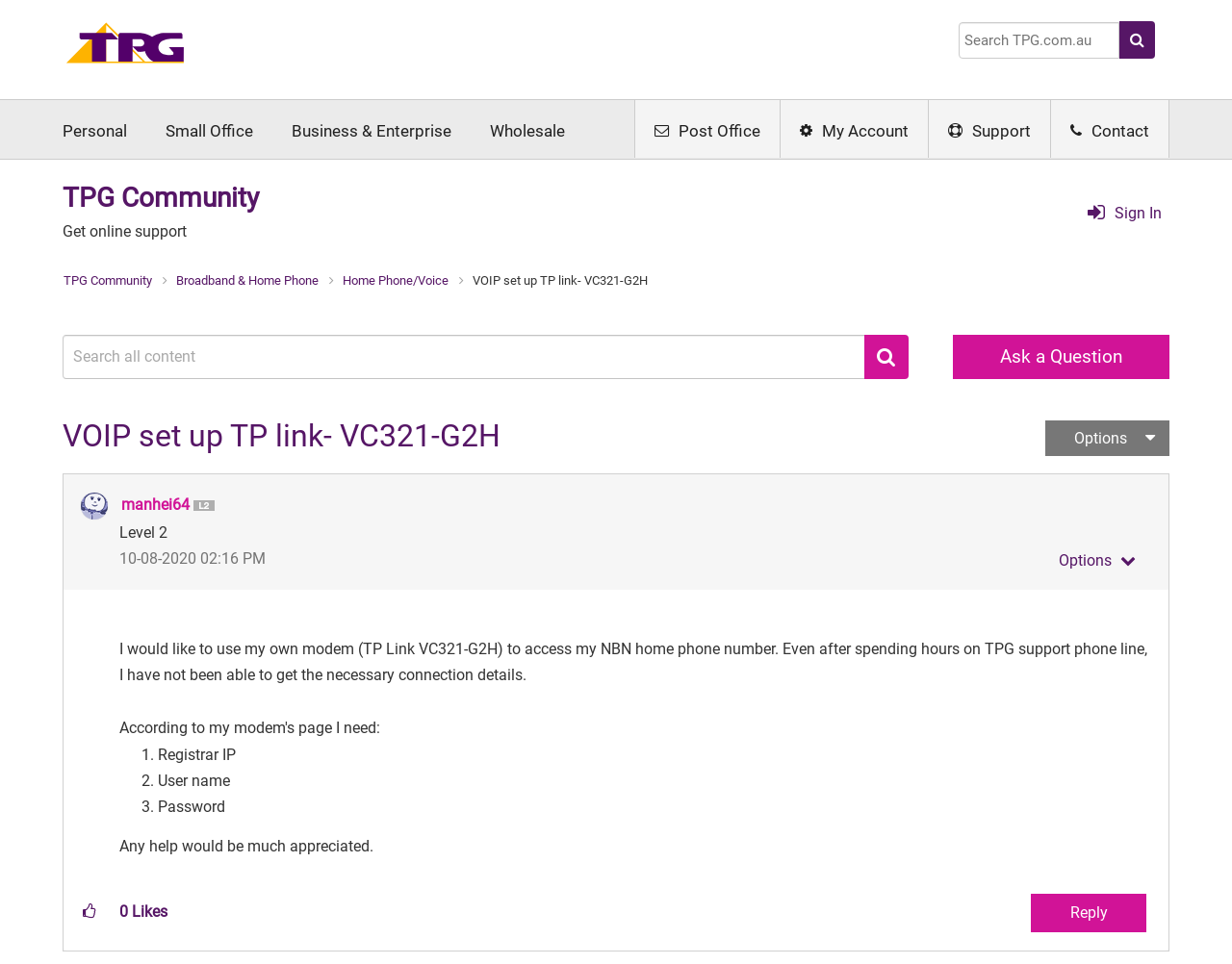Please answer the following question as detailed as possible based on the image: 
What is the topic of the current post?

I found the answer by examining the heading element with the text 'VOIP set up TP link- VC321-G2H' which is a prominent element on the webpage, indicating that it is the topic of the current post.